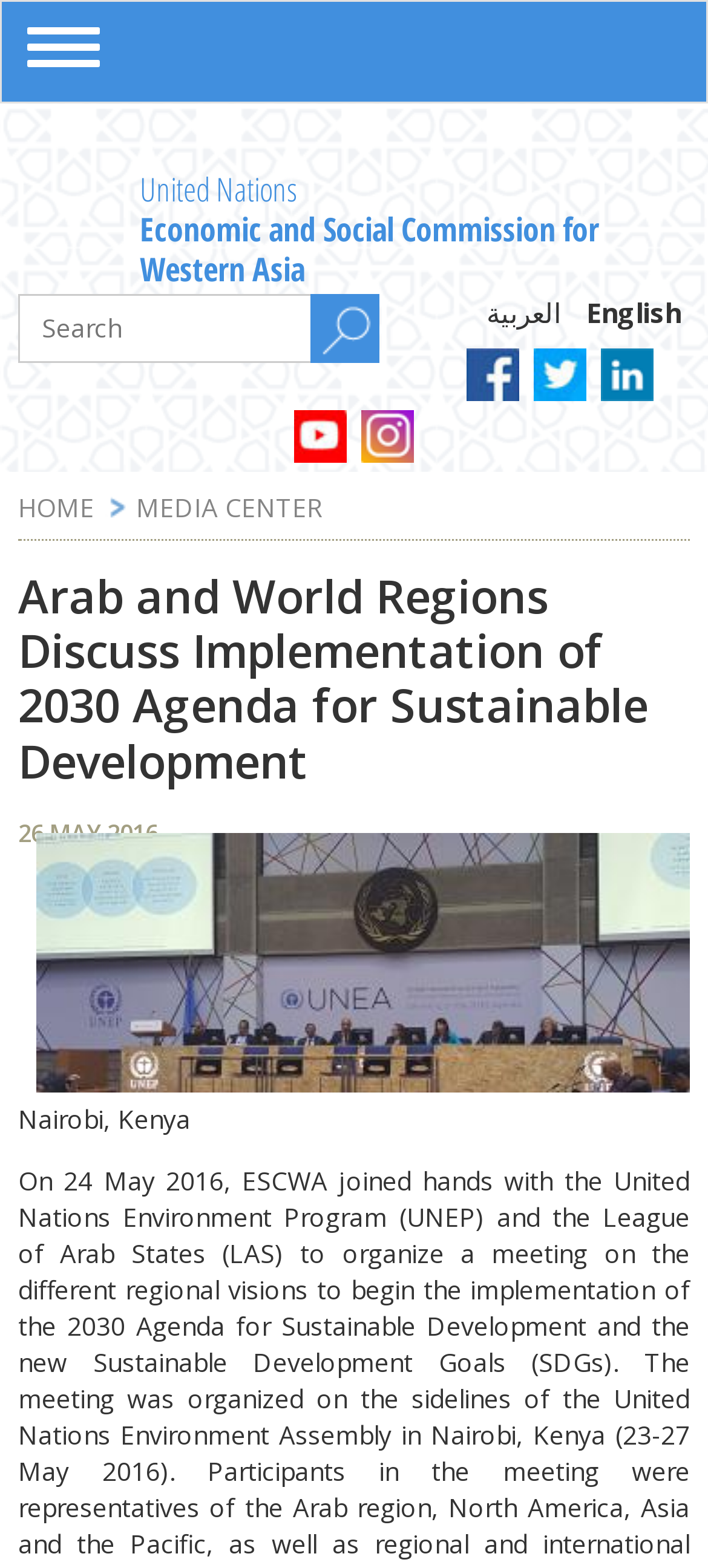Please identify the bounding box coordinates of the element that needs to be clicked to perform the following instruction: "Switch to Arabic".

[0.674, 0.182, 0.805, 0.216]